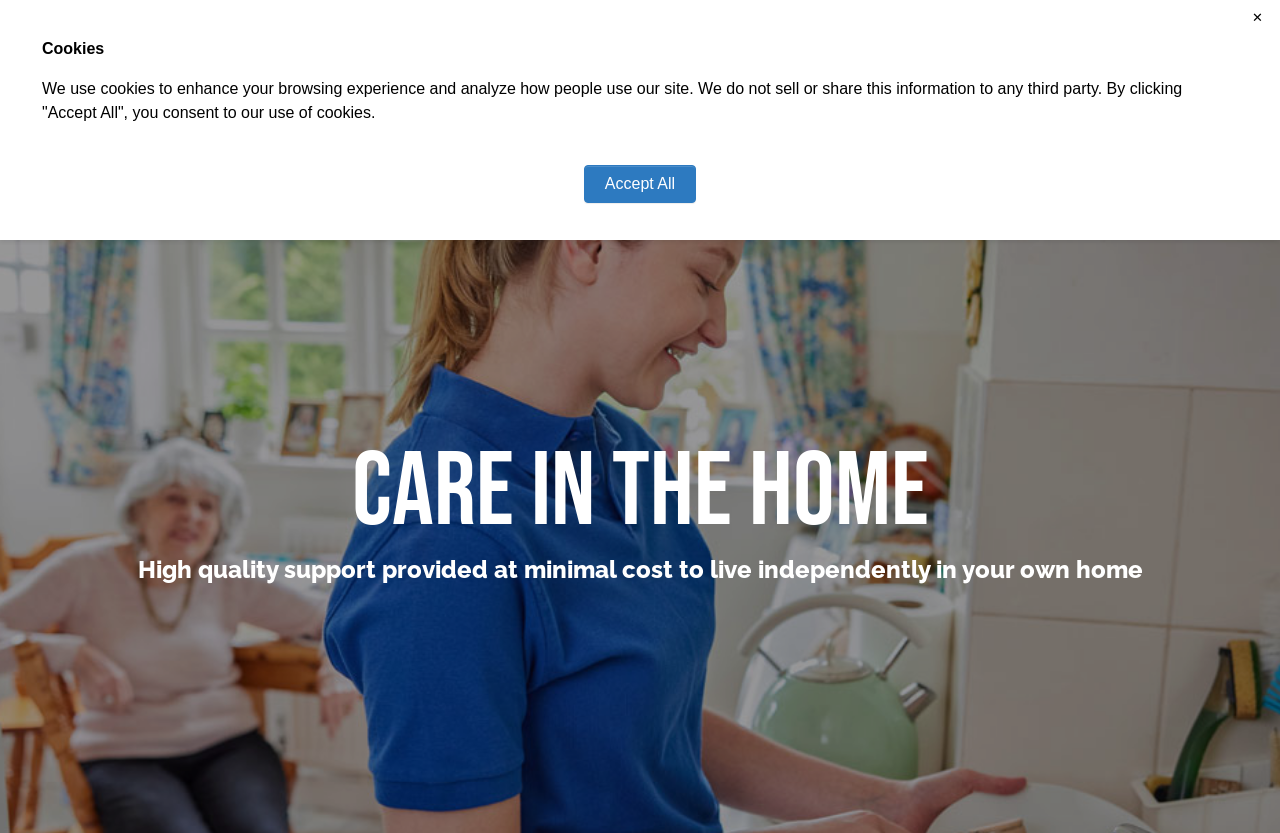Respond with a single word or short phrase to the following question: 
How many links are on the top navigation bar?

7